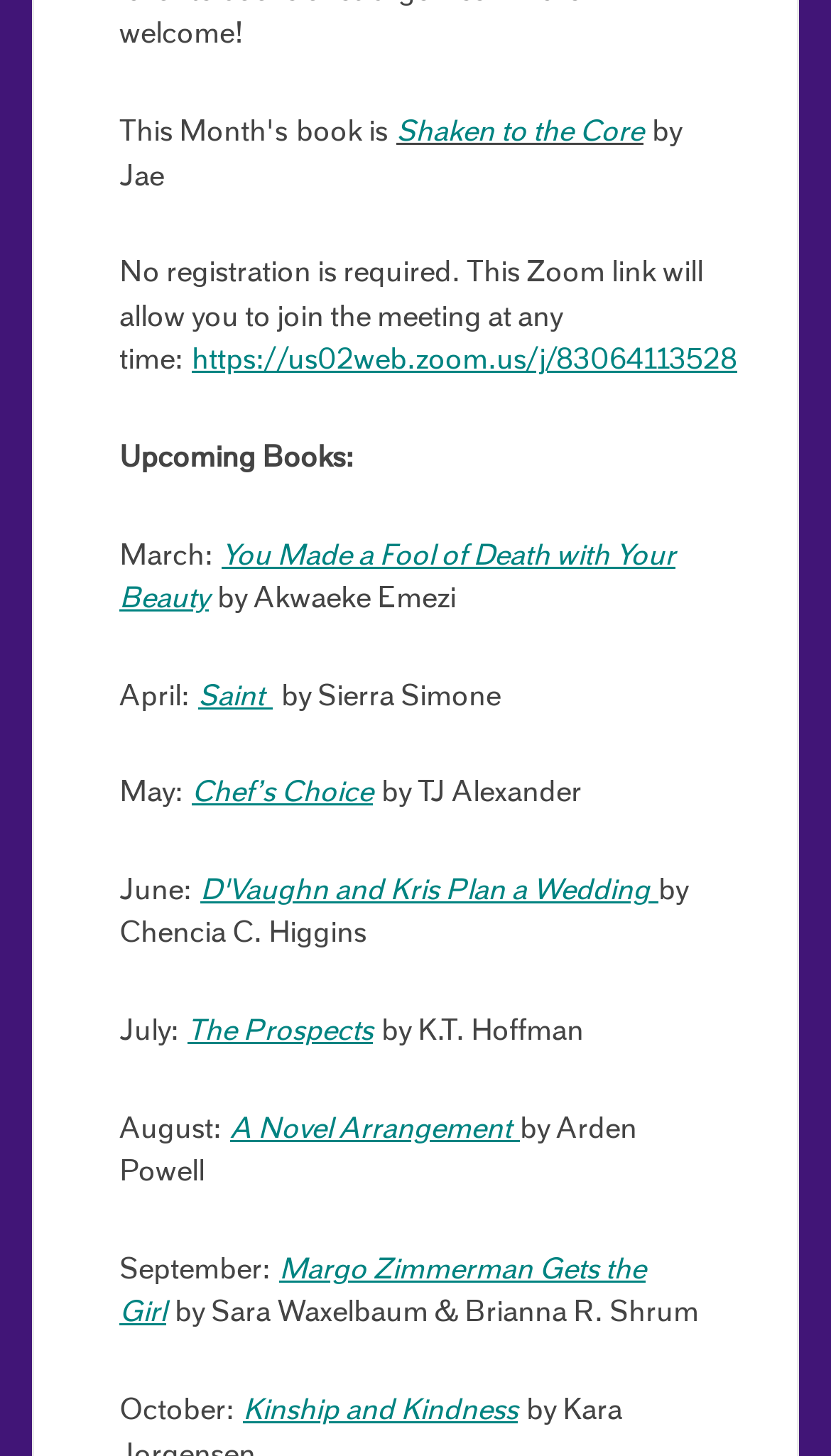Locate the bounding box coordinates of the clickable area needed to fulfill the instruction: "Check the upcoming book in August".

[0.277, 0.765, 0.626, 0.785]